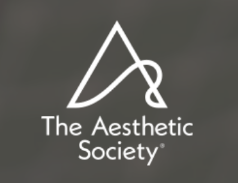What is the style of the lettering in the logo?
Please look at the screenshot and answer using one word or phrase.

Stylized